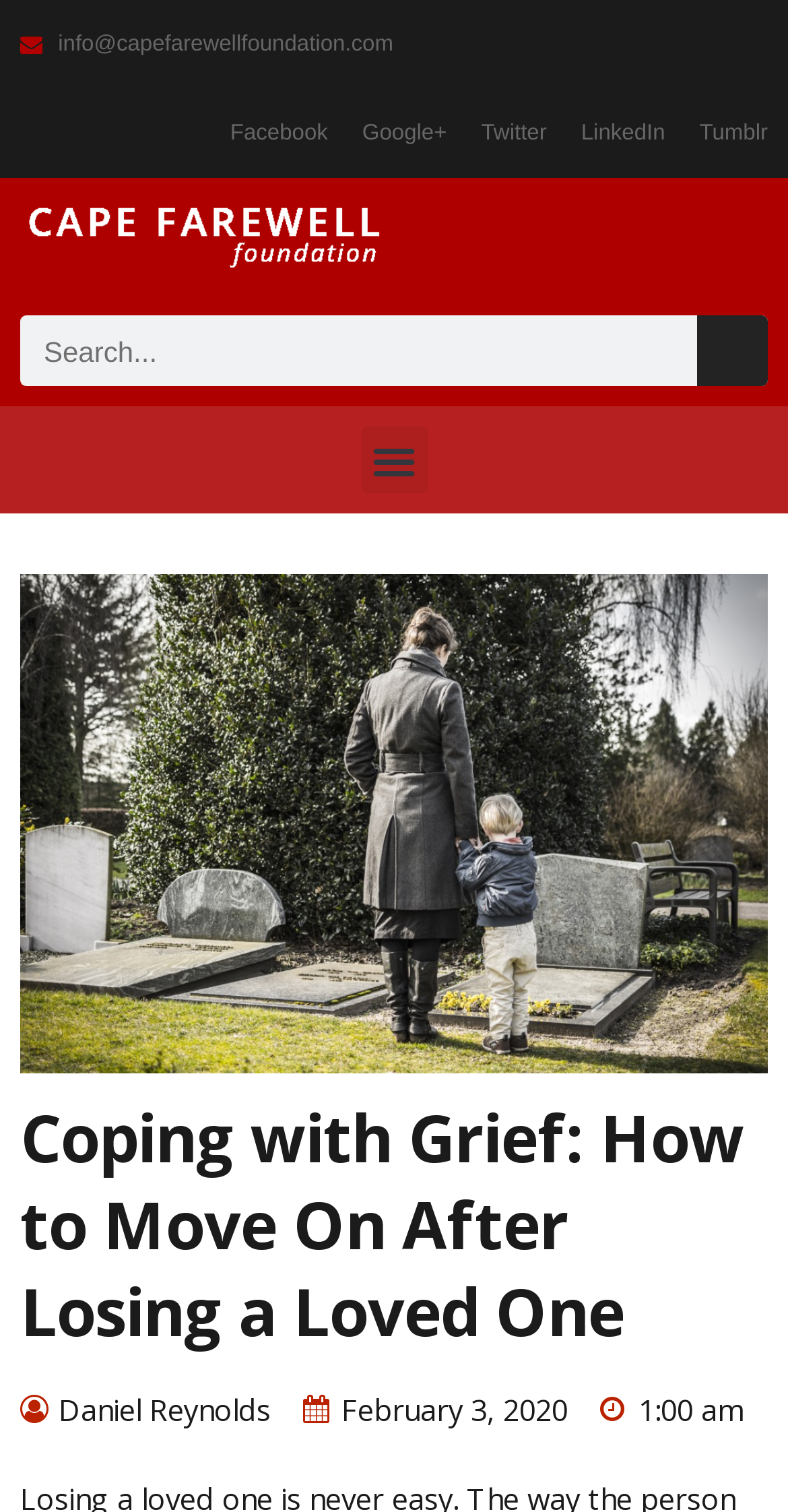Locate the bounding box of the UI element described in the following text: "parent_node: Search name="s" placeholder="Search..."".

[0.026, 0.209, 0.885, 0.255]